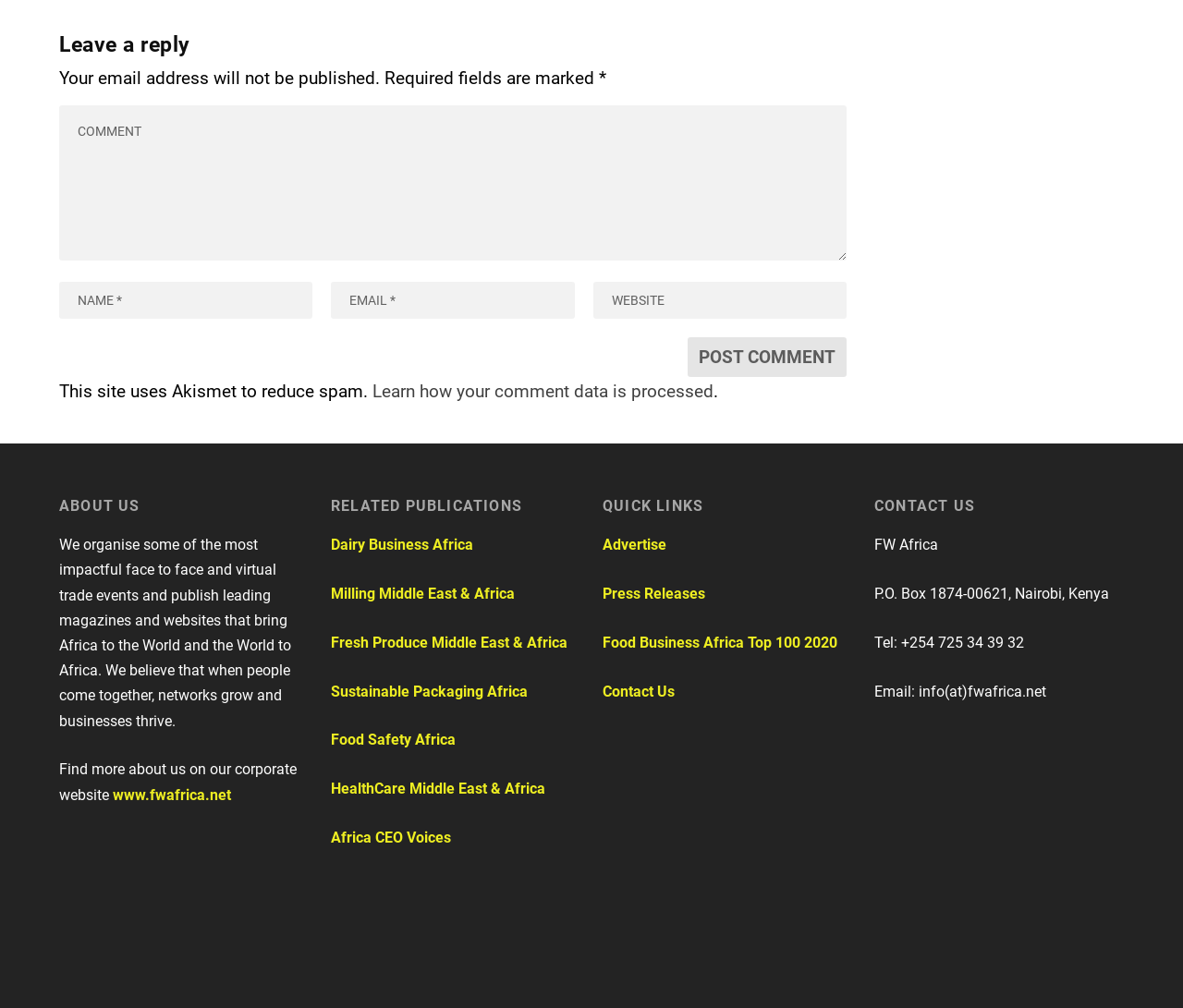Determine the bounding box coordinates of the UI element described below. Use the format (top-left x, top-left y, bottom-right x, bottom-right y) with floating point numbers between 0 and 1: Press Releases

[0.509, 0.58, 0.596, 0.597]